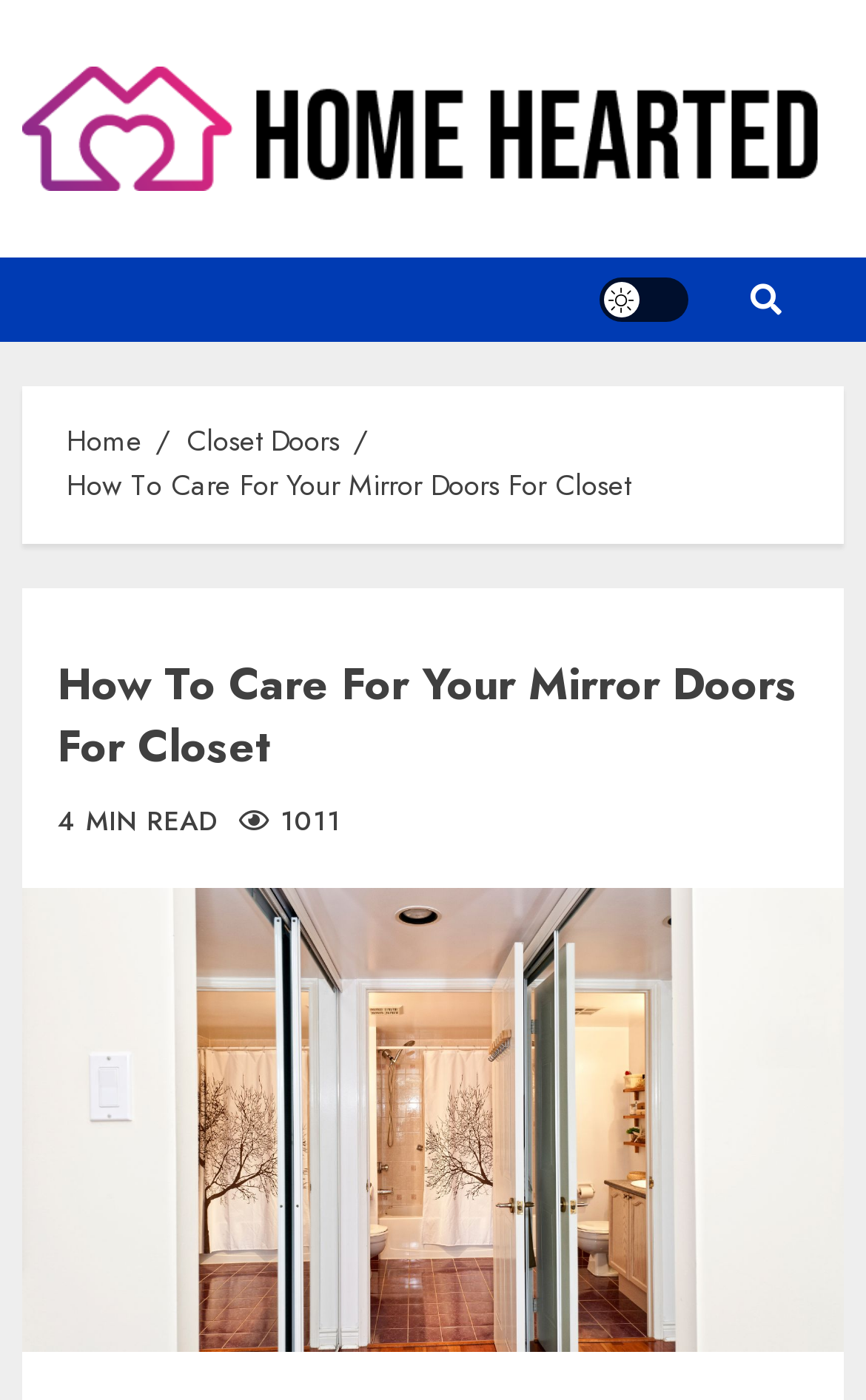Please answer the following question using a single word or phrase: 
How many links are in the breadcrumb navigation?

3